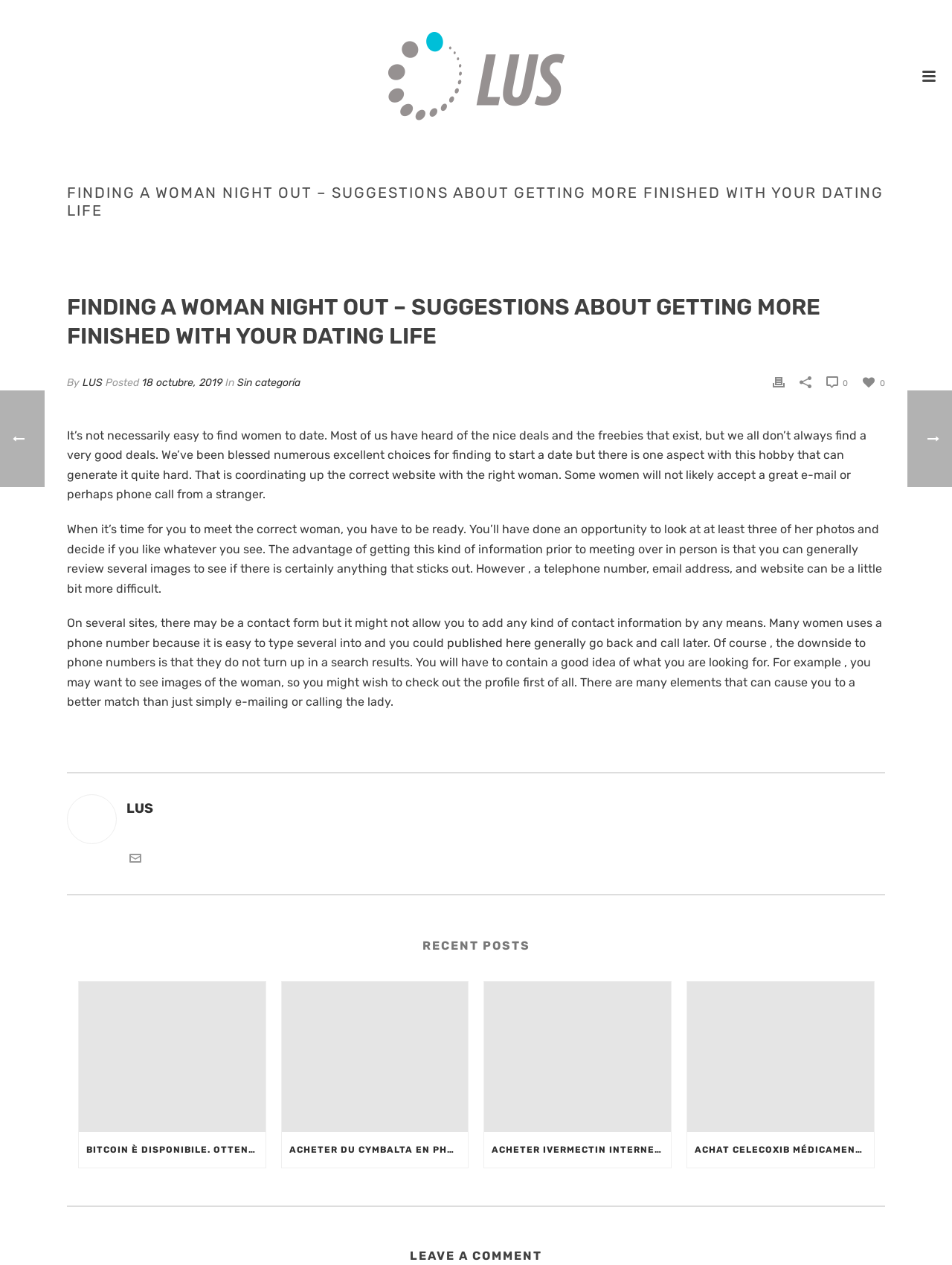What is the disadvantage of using phone numbers to contact potential dates?
Answer the question based on the image using a single word or a brief phrase.

They don't show up in search results